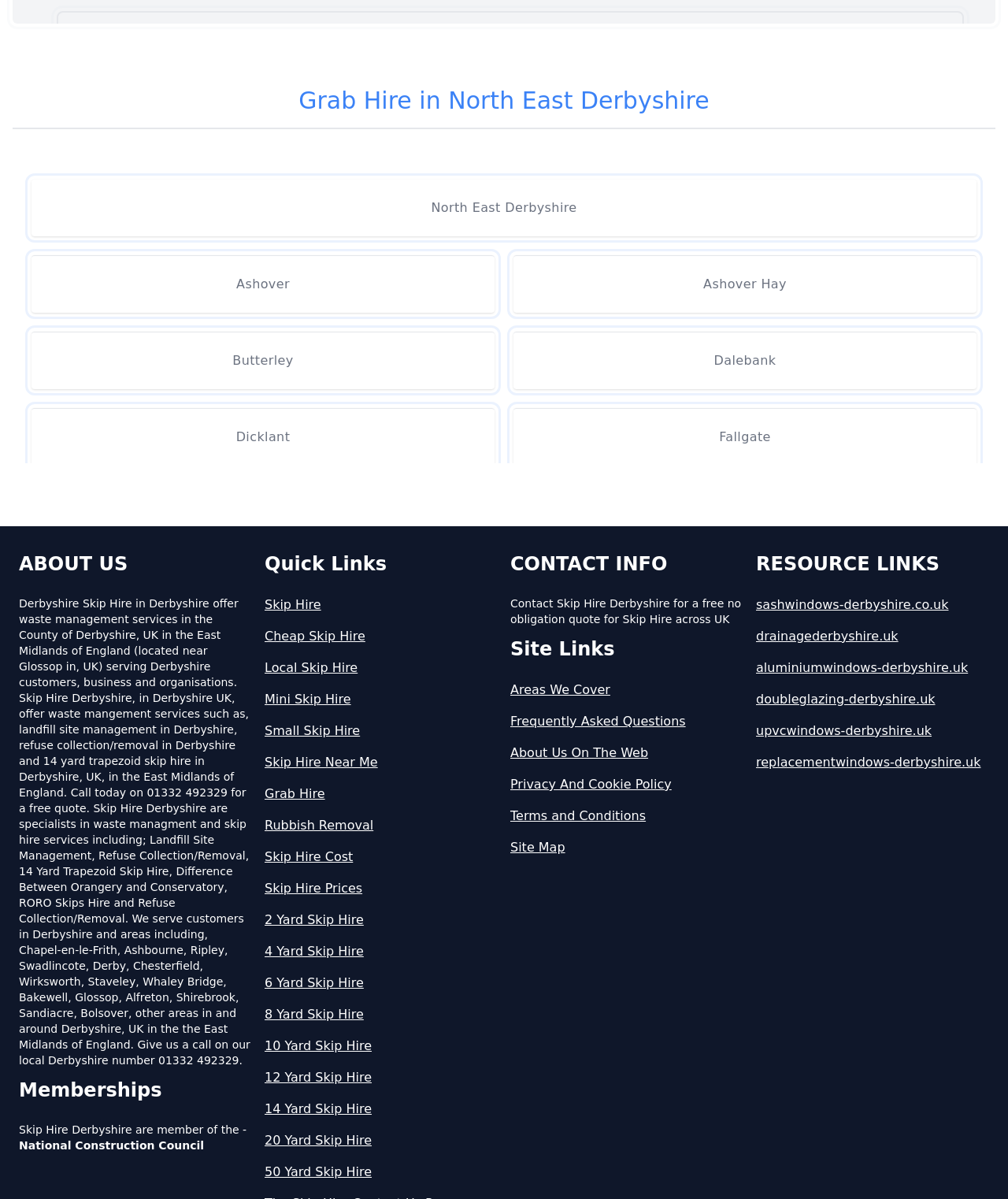What is the membership organization mentioned on the webpage?
Refer to the image and give a detailed response to the question.

The webpage mentions that Skip Hire Derbyshire is a member of the National Construction Council, which is a membership organization in the construction industry.